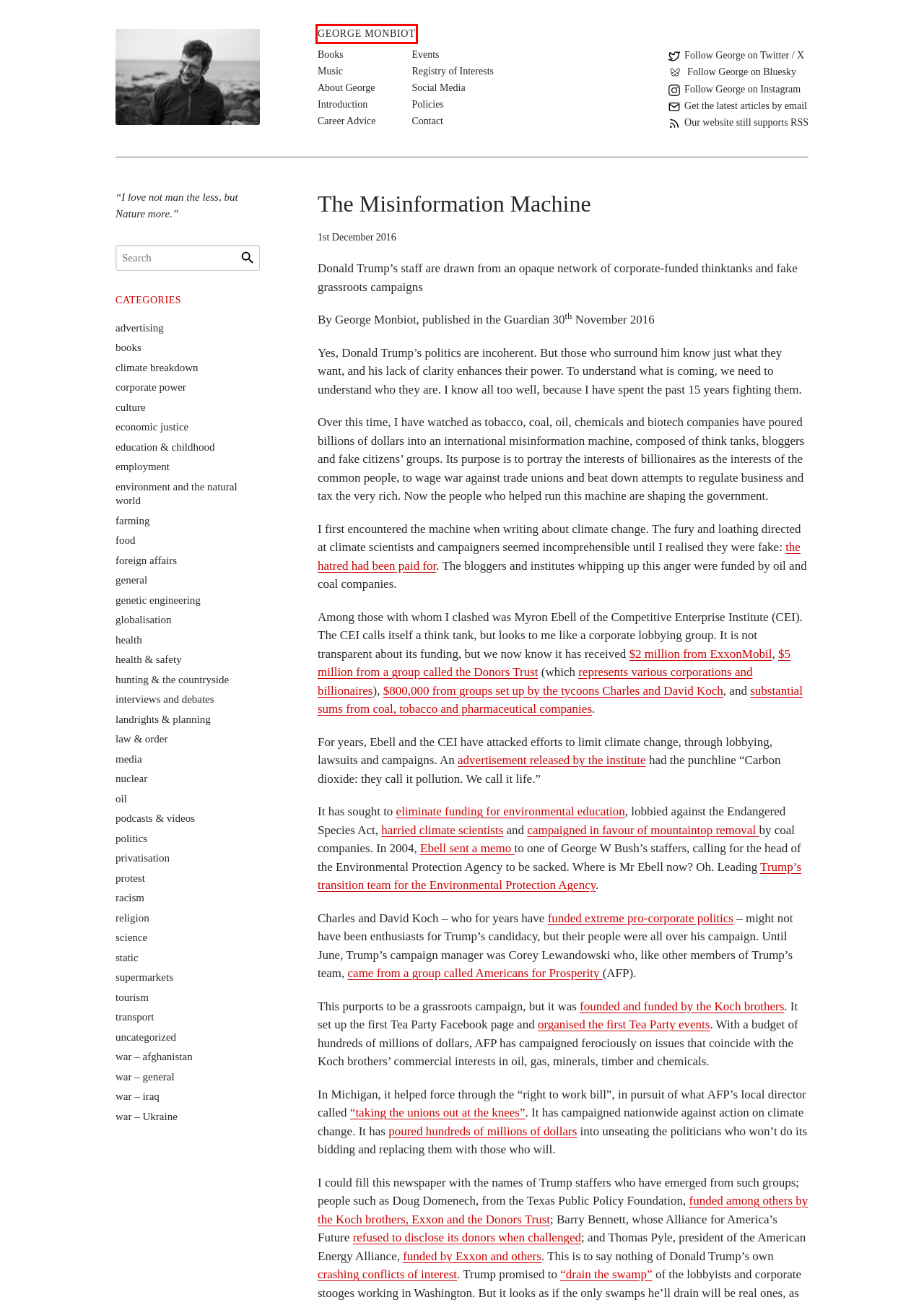You have a screenshot of a webpage with a red bounding box around a UI element. Determine which webpage description best matches the new webpage that results from clicking the element in the bounding box. Here are the candidates:
A. Contact – George Monbiot
B. podcasts & videos – George Monbiot
C. corporate power – George Monbiot
D. Events – George Monbiot
E. Registry of Interests – George Monbiot
F. transport – George Monbiot
G. food – George Monbiot
H. George Monbiot

H